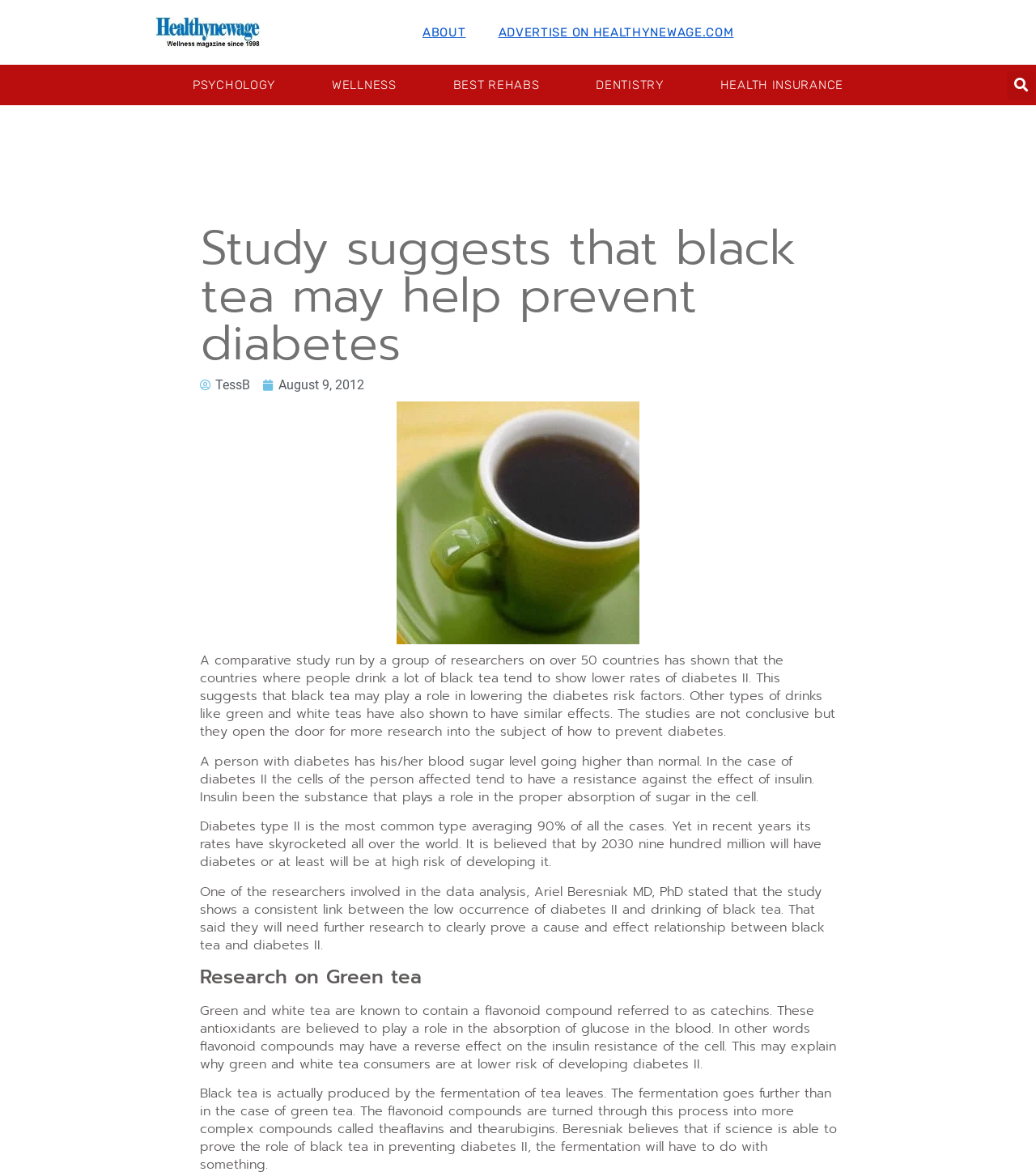What is the name of the researcher involved in the data analysis?
Using the details shown in the screenshot, provide a comprehensive answer to the question.

According to the article, one of the researchers involved in the data analysis is Ariel Beresniak, MD, PhD. He stated that the study shows a consistent link between the low occurrence of diabetes II and drinking of black tea.